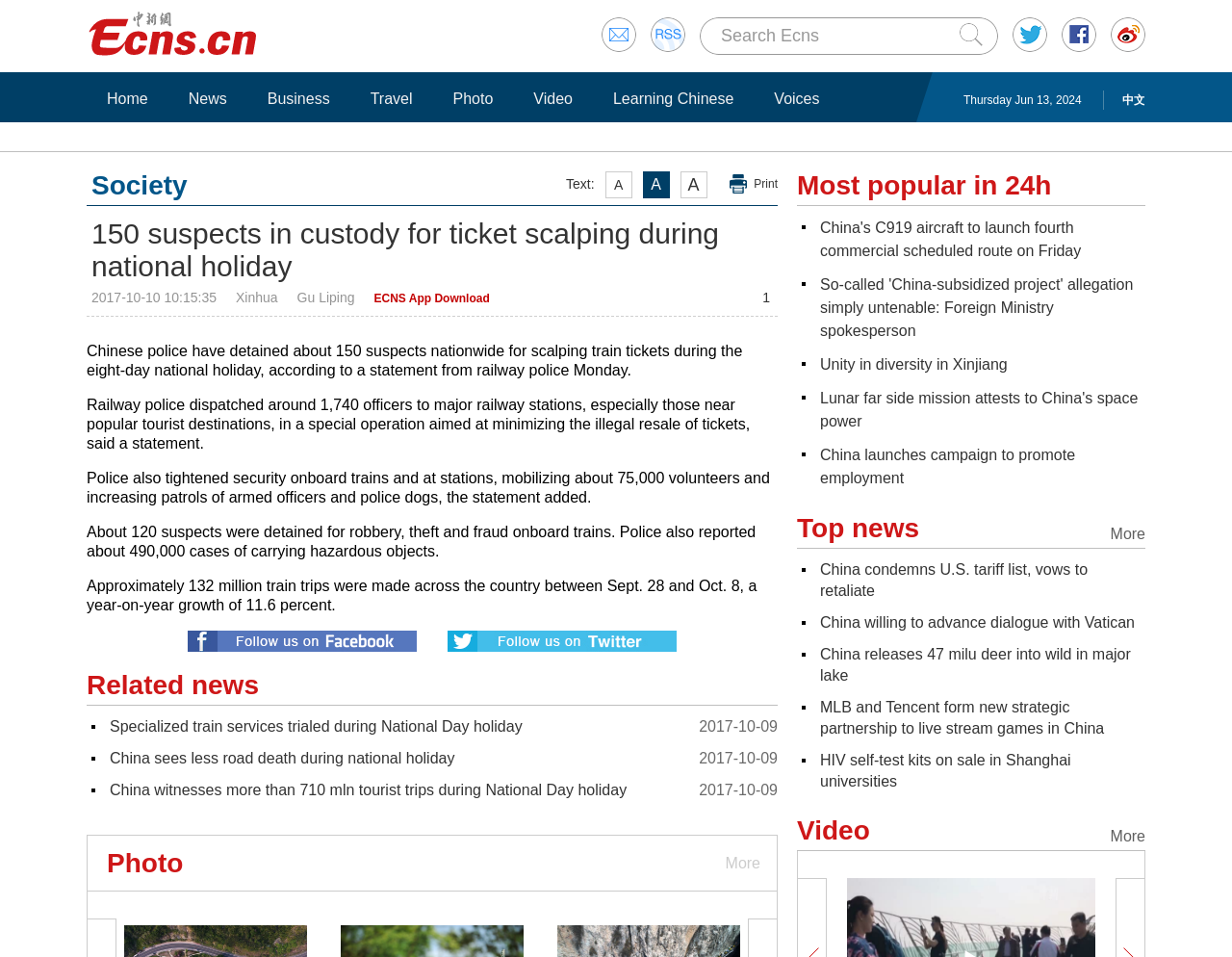What is the name of the news agency?
Analyze the image and deliver a detailed answer to the question.

I found the name of the news agency by looking at the text 'Xinhua' which is located below the title of the article and above the author's name.